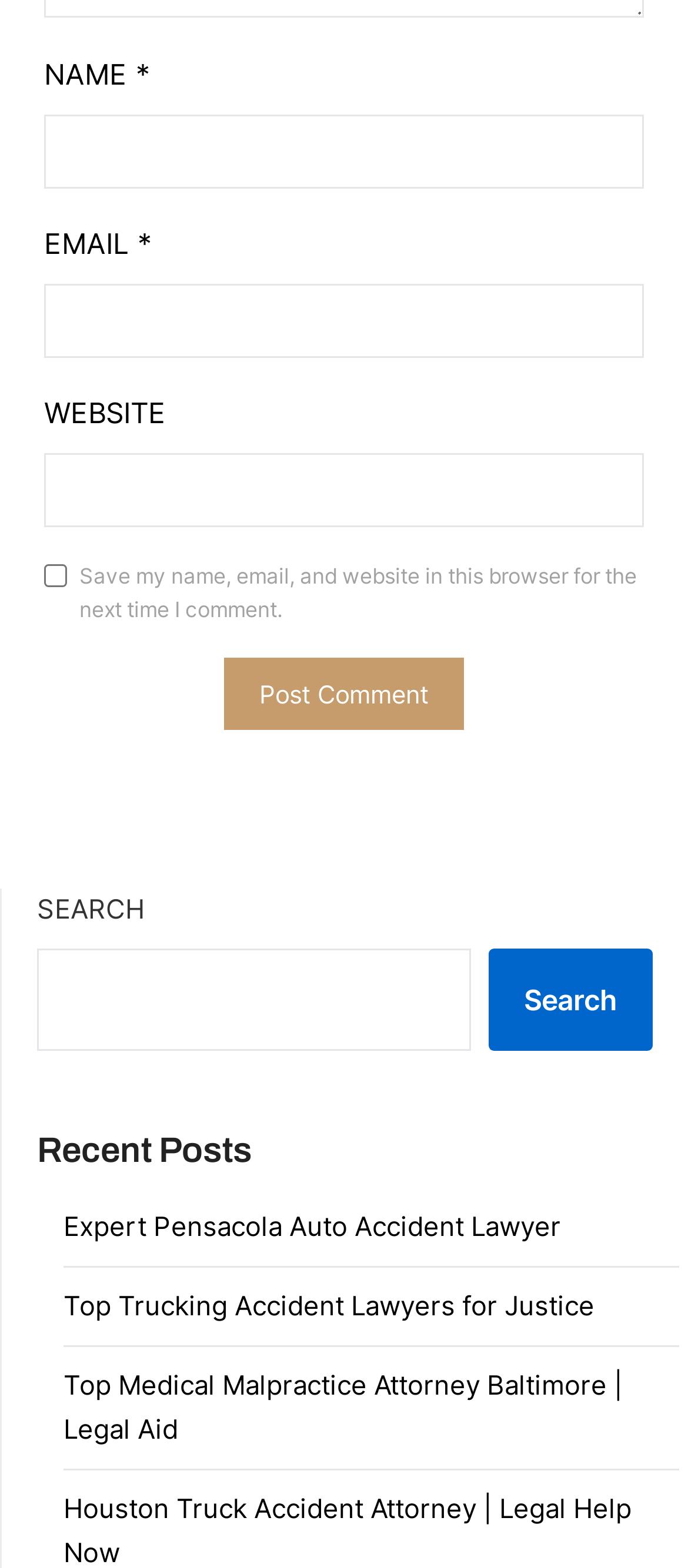Use a single word or phrase to answer this question: 
What is the function of the button at the bottom?

Search